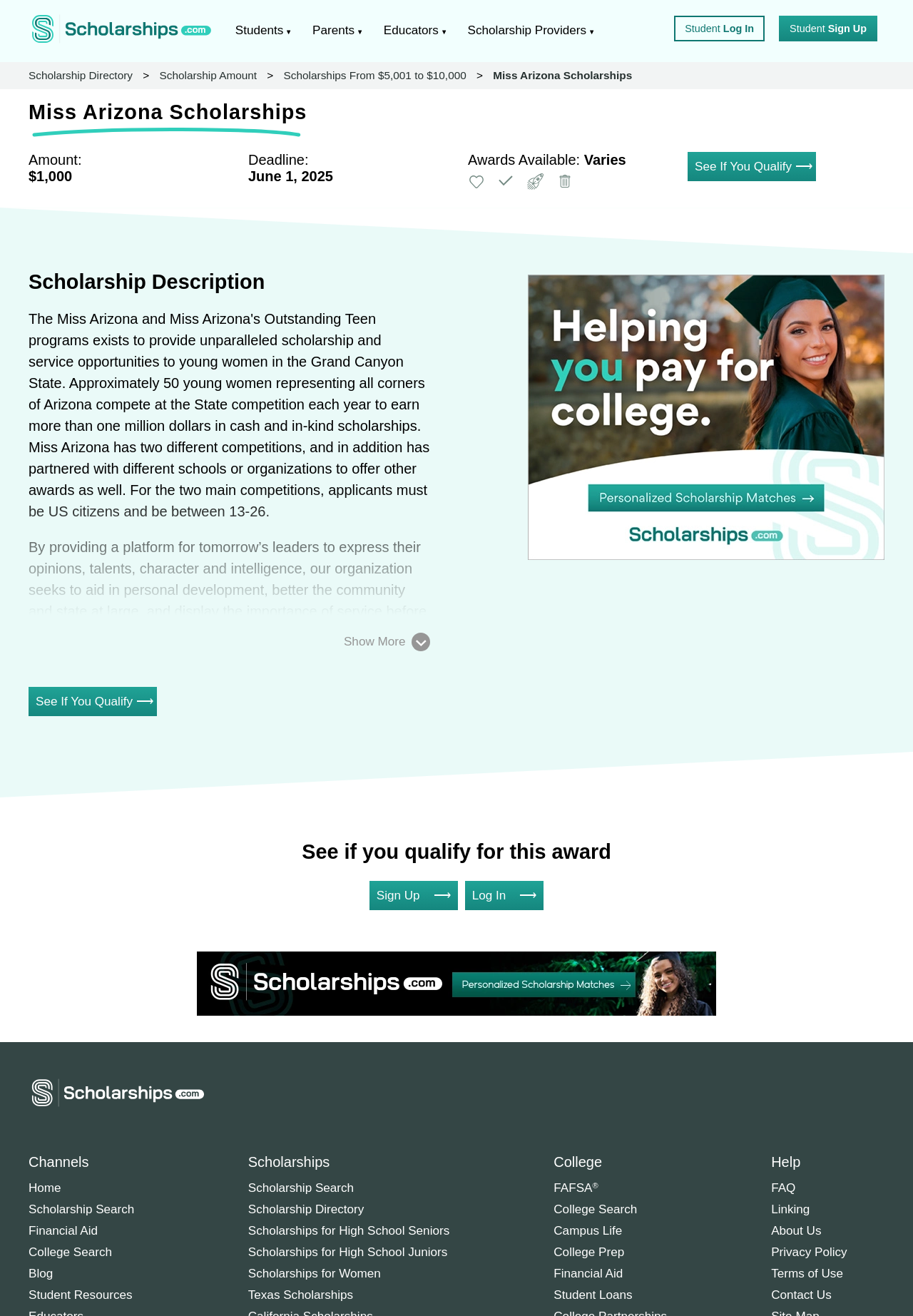Identify and extract the main heading from the webpage.

Miss Arizona Scholarships